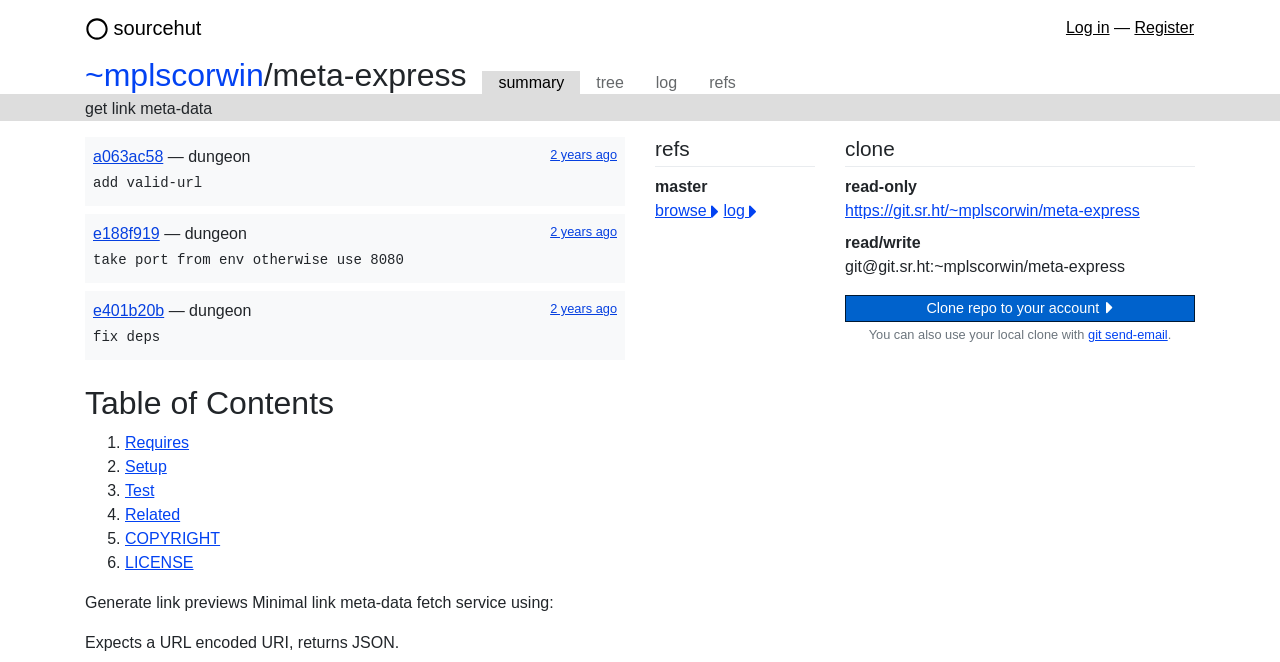What is the timestamp of the first commit?
Using the image, answer in one word or phrase.

2021-07-05 04:48:37 UTC